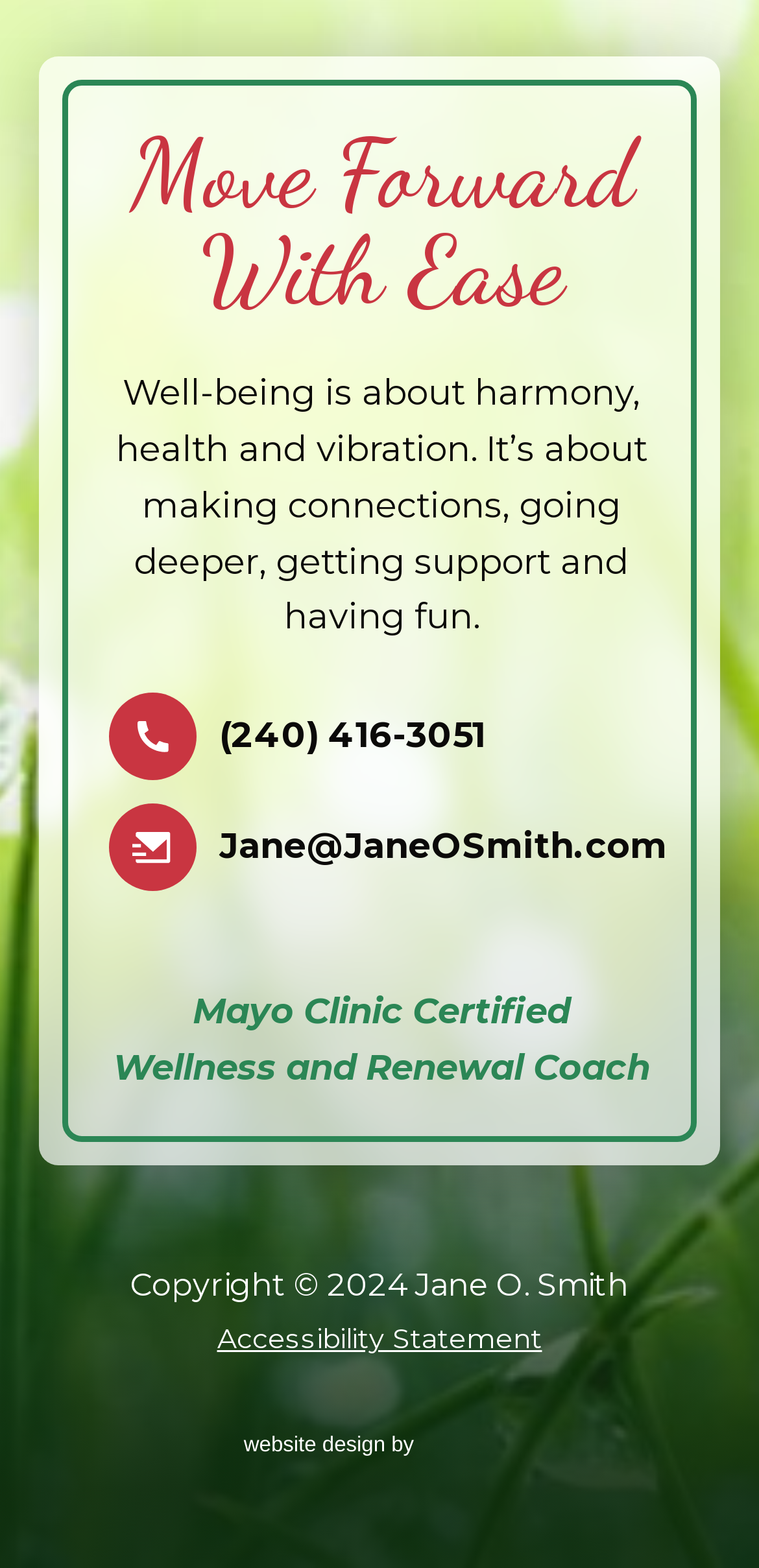What is the certification of Jane O. Smith?
Using the information from the image, provide a comprehensive answer to the question.

I found the certification by looking at the static text that says 'Mayo Clinic Certified Wellness and Renewal Coach'.